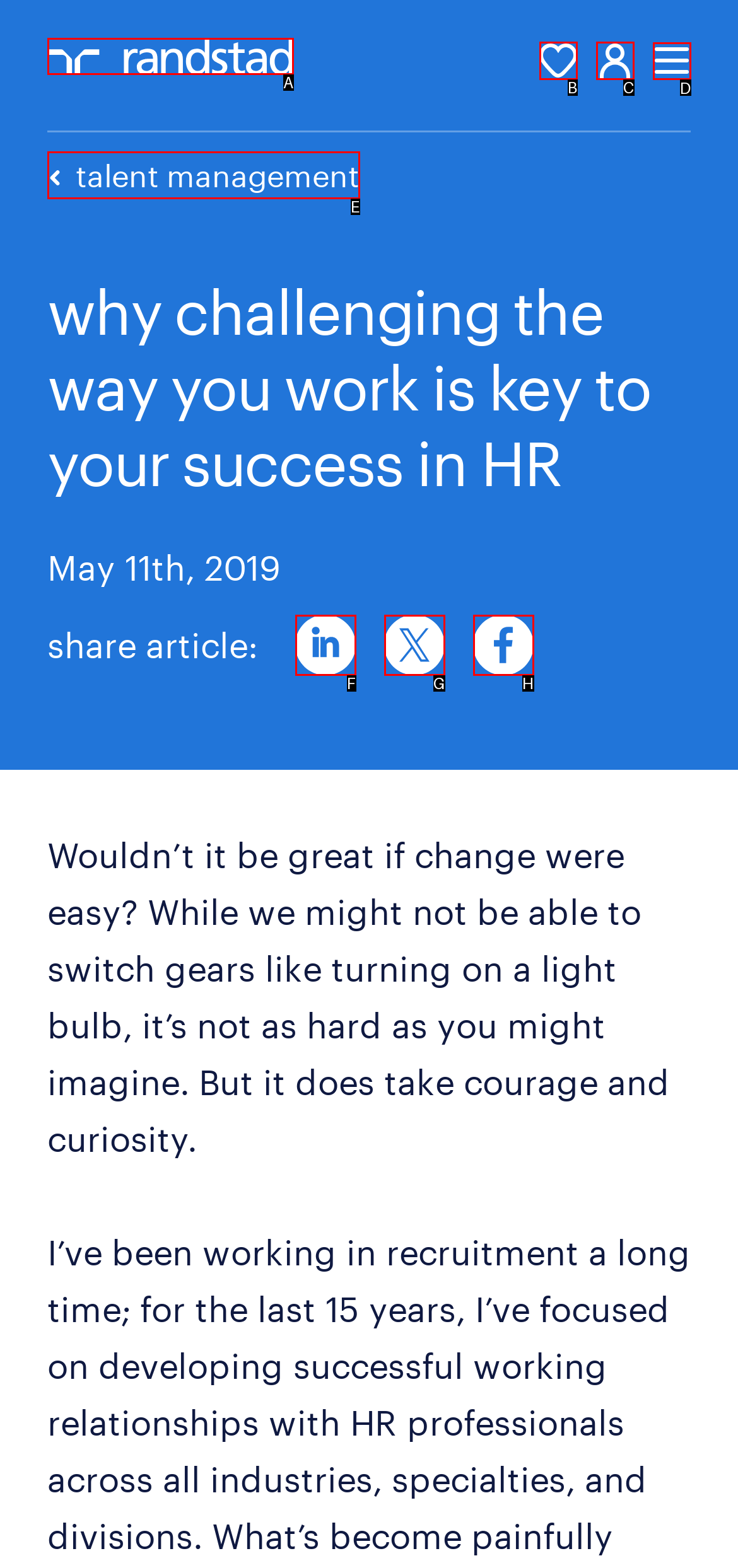Indicate which red-bounded element should be clicked to perform the task: open menu Answer with the letter of the correct option.

D